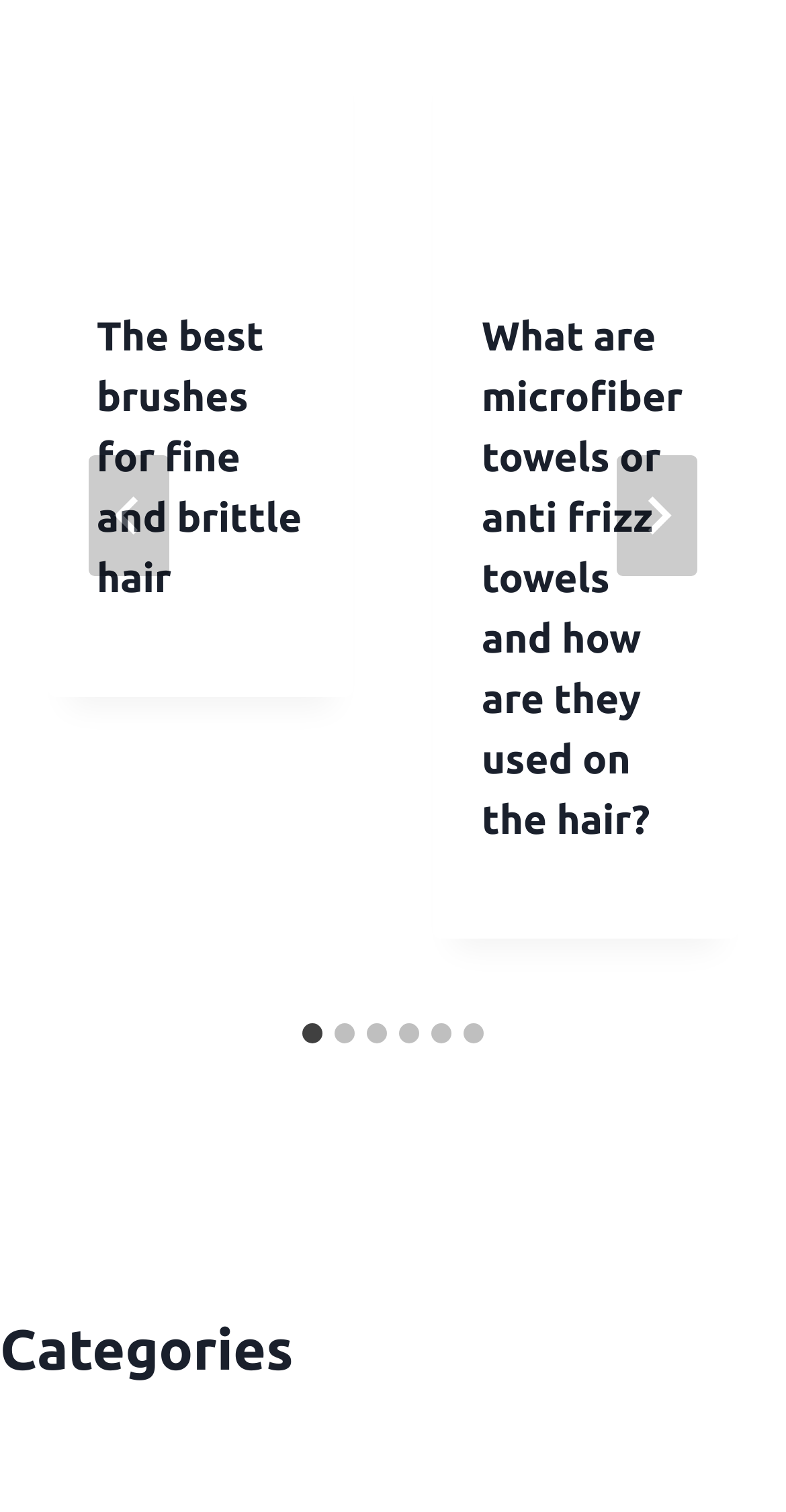Please provide a comprehensive answer to the question based on the screenshot: How many tabs are there in the tab list?

I counted the number of tab elements within the tab list element, which are 6, indicating that there are 6 tabs in the tab list.